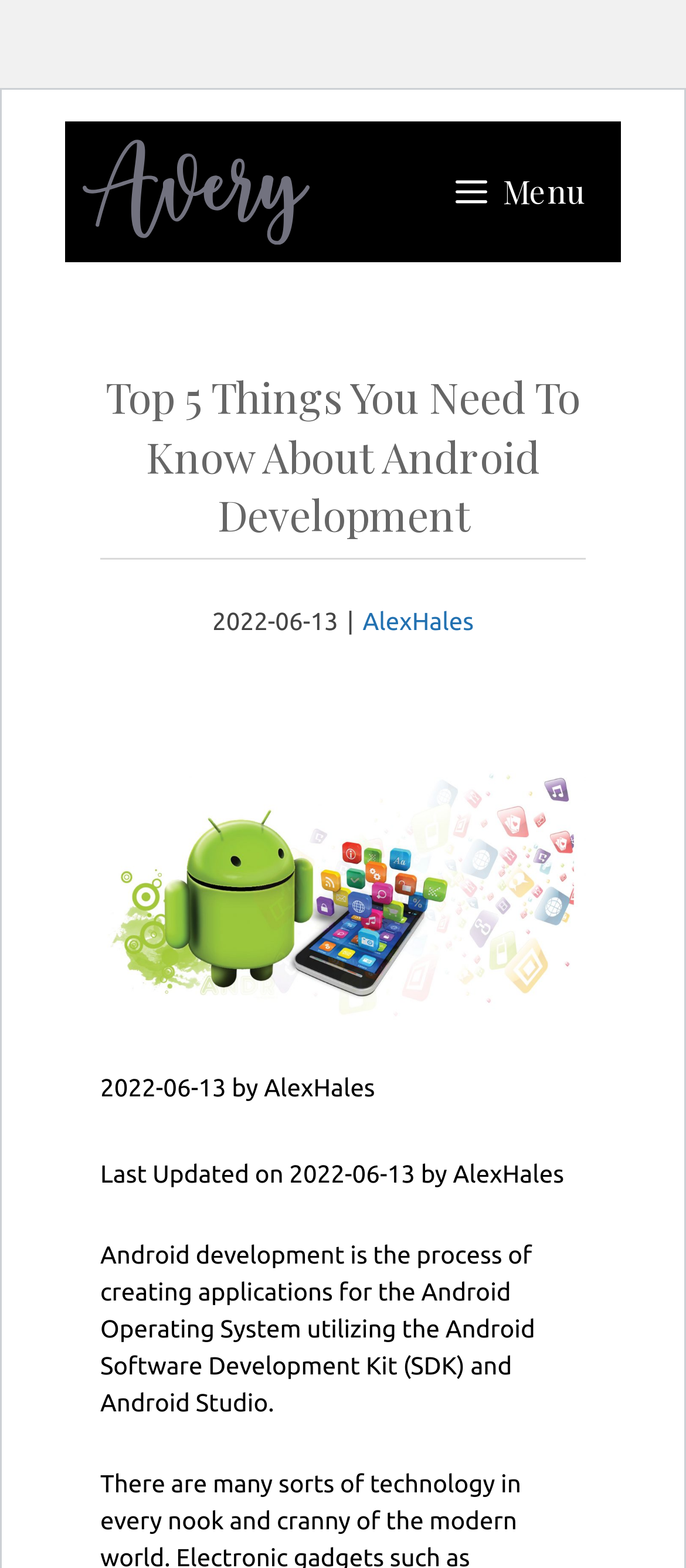Analyze and describe the webpage in a detailed narrative.

The webpage appears to be a blog post or article about Android development. At the top, there is a heading that reads "Top 5 Things You Need To Know About Android Development". Below this heading, there is a timestamp indicating that the article was published on June 13, 2022, and an author credit to AlexHales.

To the top left, there is a link to "Skip to content" and a link to "Home" accompanied by a home icon. On the top right, there is a button labeled "Menu" that controls a mobile menu.

The main content of the article is divided into sections. The first section has a brief introduction to Android development, which is the process of creating applications for the Android Operating System using the Android Software Development Kit (SDK) and Android Studio.

There is an image related to Android development tutorial on the page, which is positioned below the heading and above the introduction section. The image spans almost the entire width of the page.

Overall, the webpage has a simple and organized layout, with clear headings and concise text.